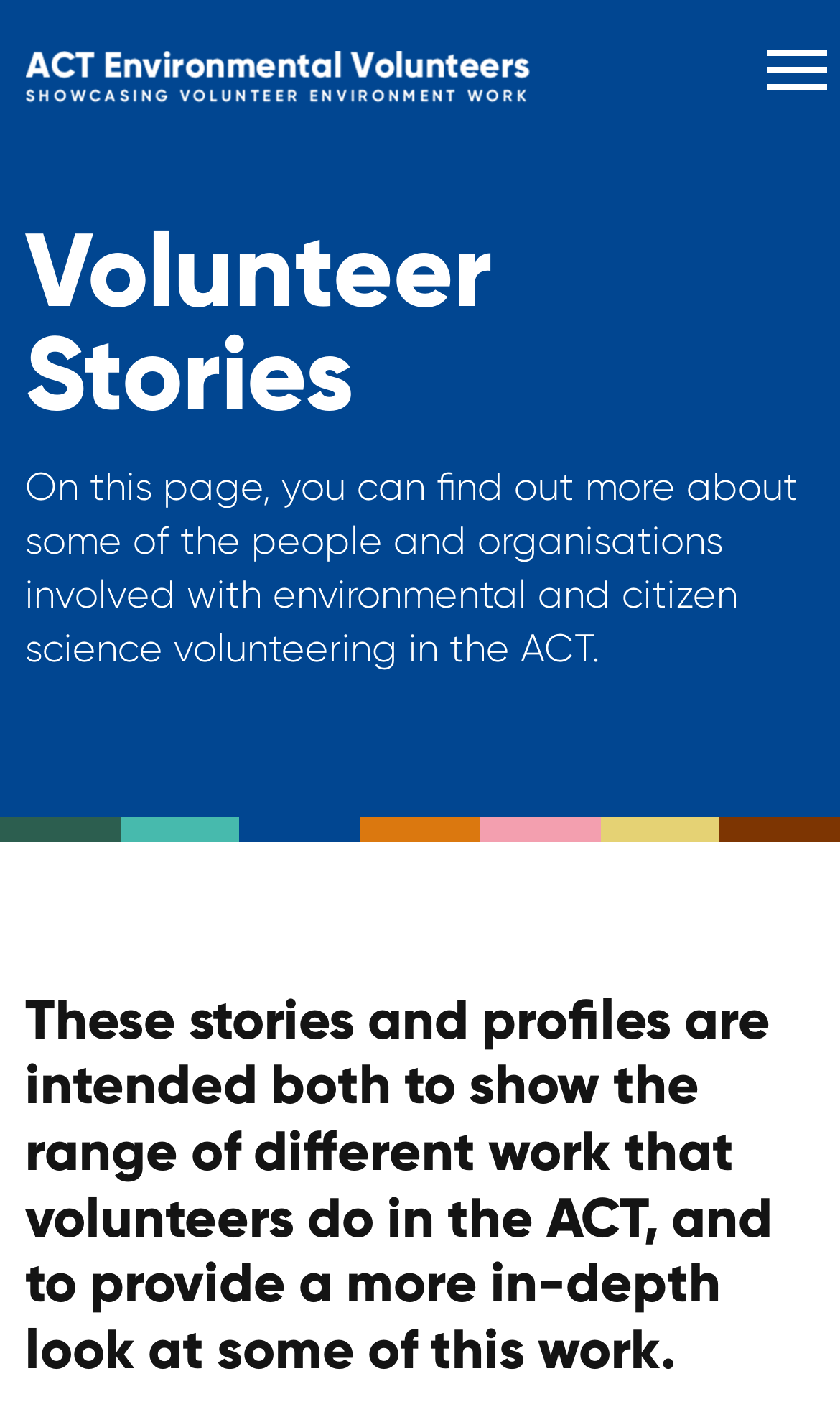What is the main topic of the text on this page?
Look at the image and answer the question with a single word or phrase.

Volunteer stories